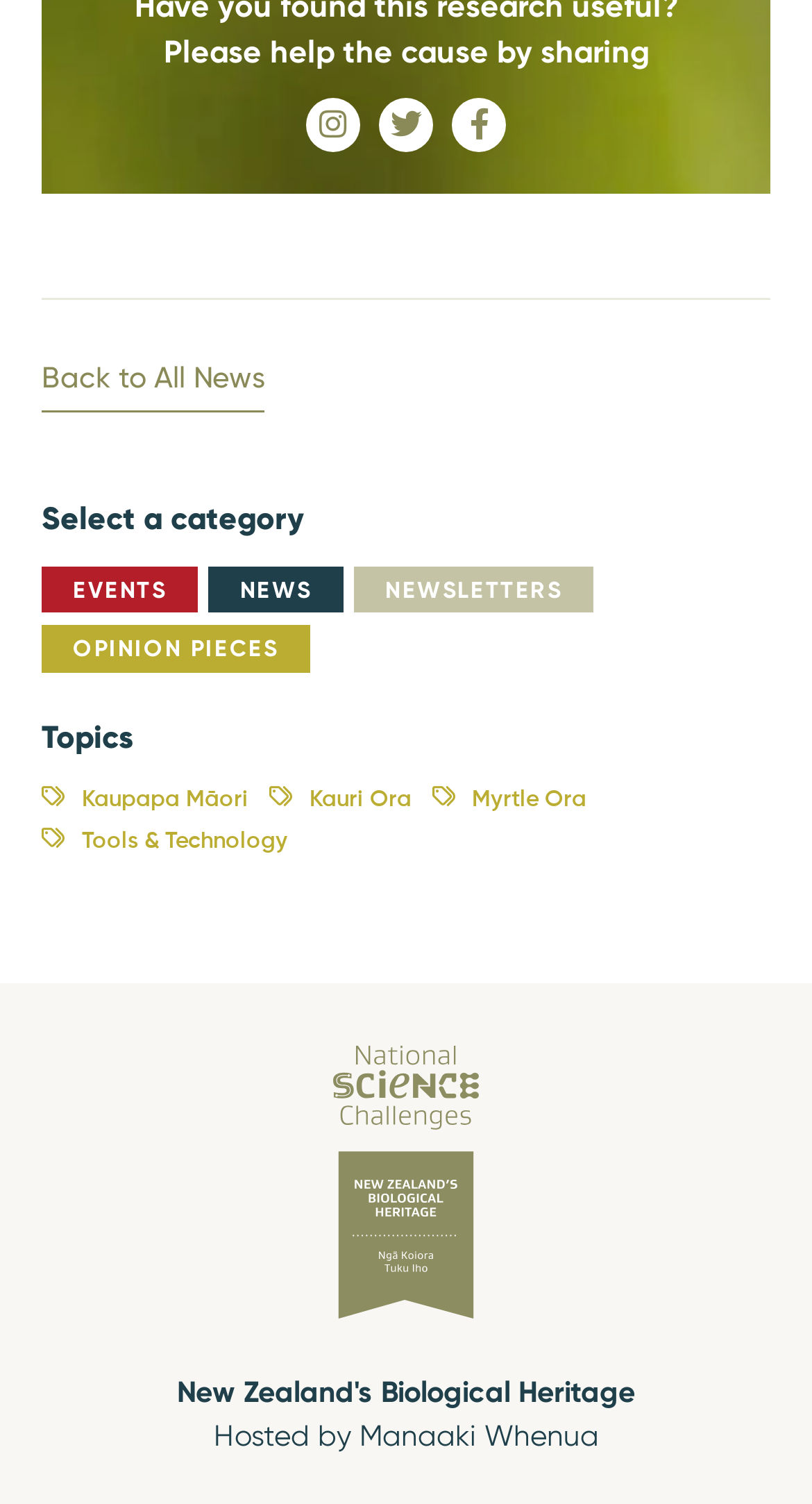Find the bounding box coordinates of the clickable element required to execute the following instruction: "explore Kaupapa Māori". Provide the coordinates as four float numbers between 0 and 1, i.e., [left, top, right, bottom].

[0.051, 0.524, 0.306, 0.539]